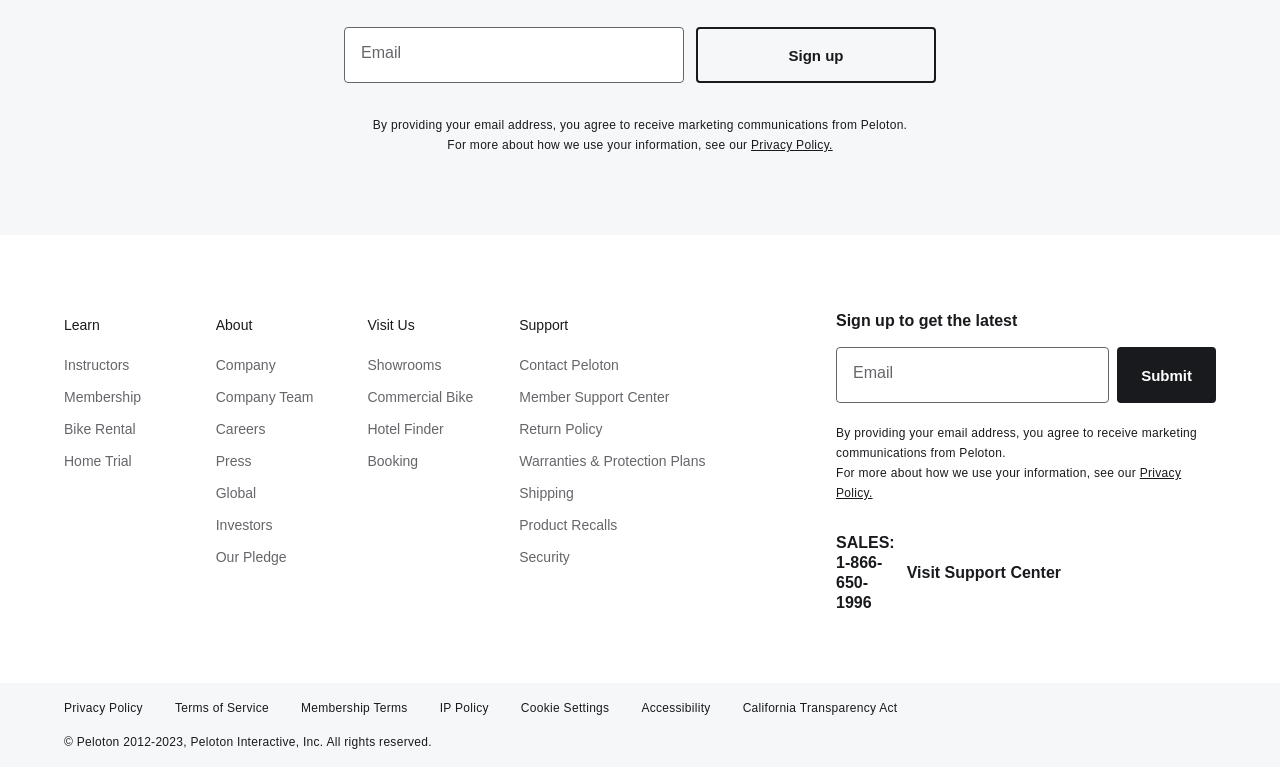Provide a brief response to the question below using one word or phrase:
What is the main theme of the links in the bottom section?

Support and policies